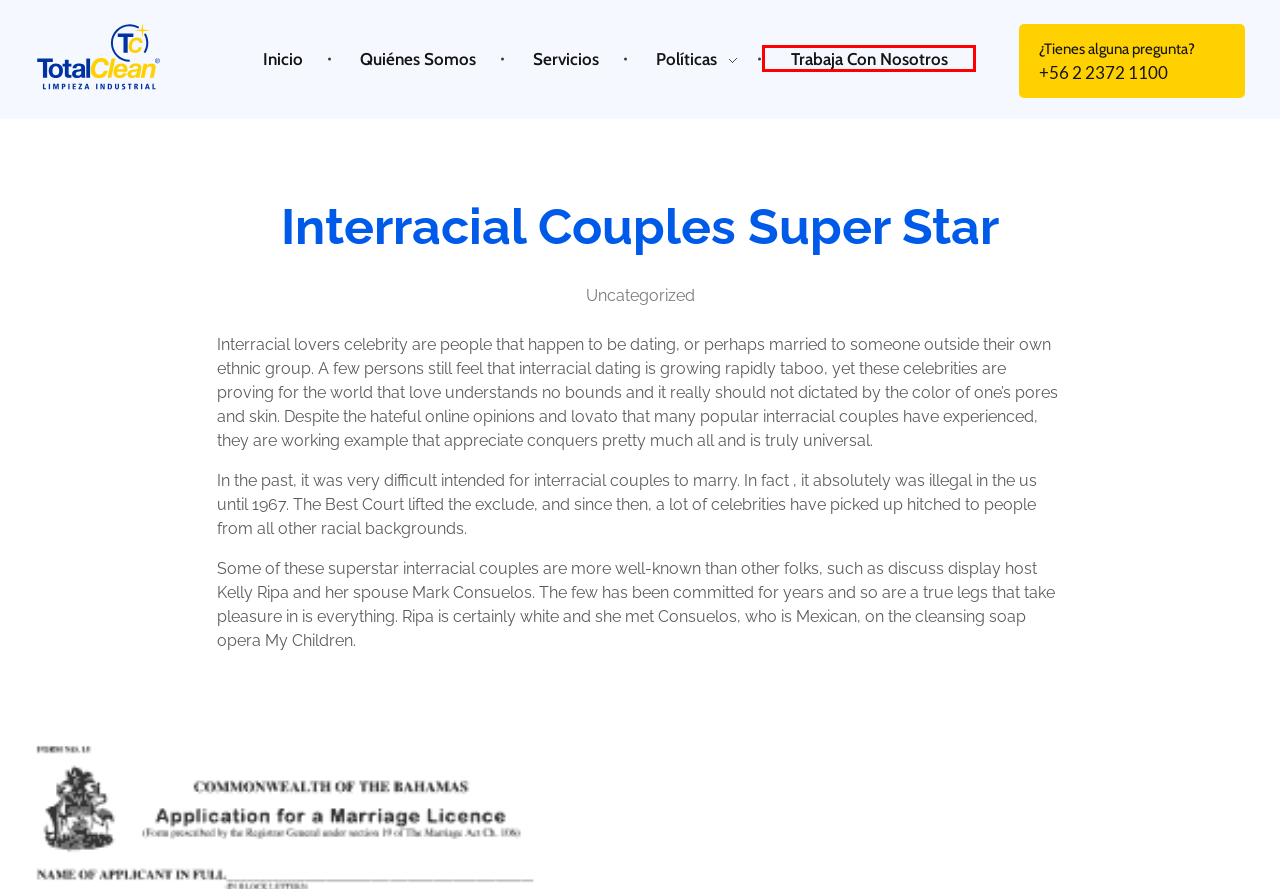A screenshot of a webpage is provided, featuring a red bounding box around a specific UI element. Identify the webpage description that most accurately reflects the new webpage after interacting with the selected element. Here are the candidates:
A. Uncategorized – Total Clean
B. Trabaja con nosotros – Total Clean
C. Política de calidad – Total Clean
D. The very best Reasons For Ladies to Use Internet dating Apps – Total Clean
E. Stereotypes of Slavic Dating Way of life – Vikas & Jasnit
F. Total Clean – Limpieza industrial
G. Ways to Recognize signs of True Love Between a Man and a Woman – Total Clean
H. Slavic Brides: Attract The Best Slavic Women For Marriage

B